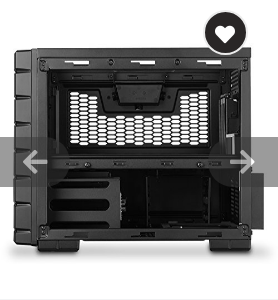Give a comprehensive caption for the image.

The image showcases the Cooler Master HAF XB EVO, a high airflow test bench and LAN box designed for desktop computer setups. This compact, black chassis features a unique design that allows for easy accessibility and optimal cooling efficiency. The front view highlights its durable construction, including a mesh front panel that promotes airflow and ventilation. The interior layout is spacious, accommodating a variety of motherboard sizes—up to ATX—and multiple storage drives. The case also supports up to four HDDs or SSDs, ensuring ample storage options for any build. Enhanced with user-friendly features like rigid carry handles and dual USB 3.0 ports, this innovative case is an ideal choice for gaming enthusiasts and PC builders seeking functionality and style.